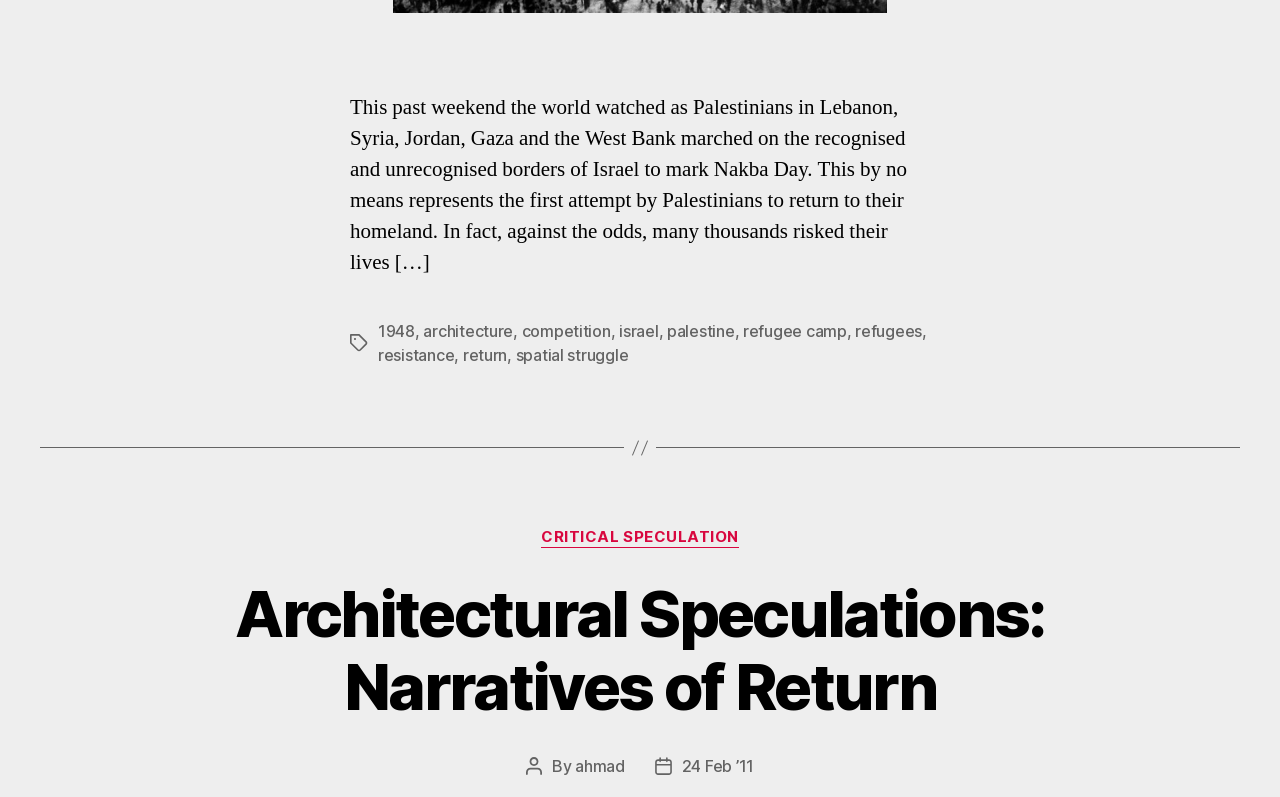Identify the bounding box coordinates of the section to be clicked to complete the task described by the following instruction: "view posts by ahmad". The coordinates should be four float numbers between 0 and 1, formatted as [left, top, right, bottom].

[0.449, 0.948, 0.488, 0.973]